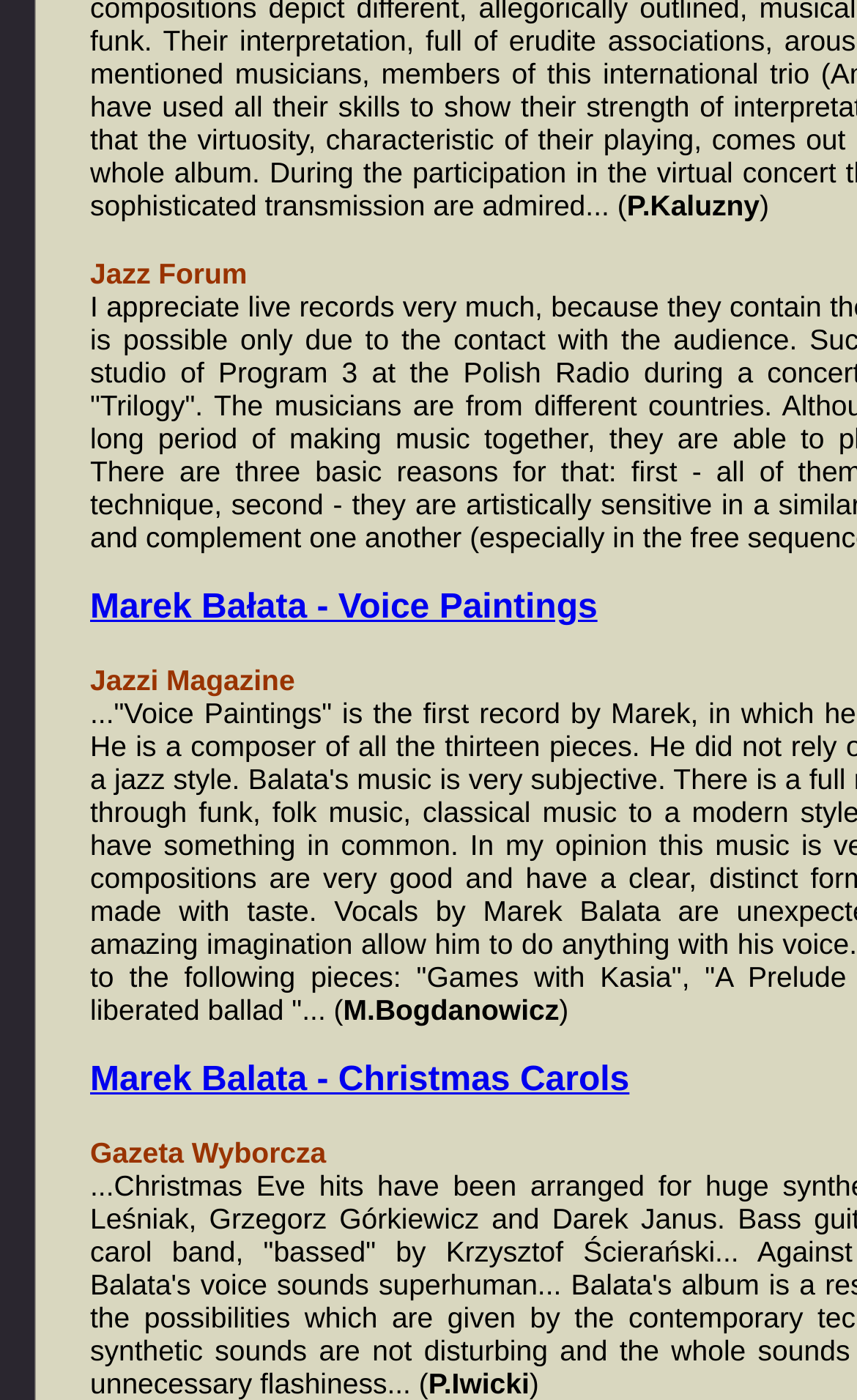Please provide a comprehensive answer to the question based on the screenshot: How many links are there on the webpage?

I counted the number of link elements on the webpage, which are 'Marek Bałata - Voice Paintings' and 'Marek Balata - Christmas Carols'. Therefore, there are 2 links on the webpage.